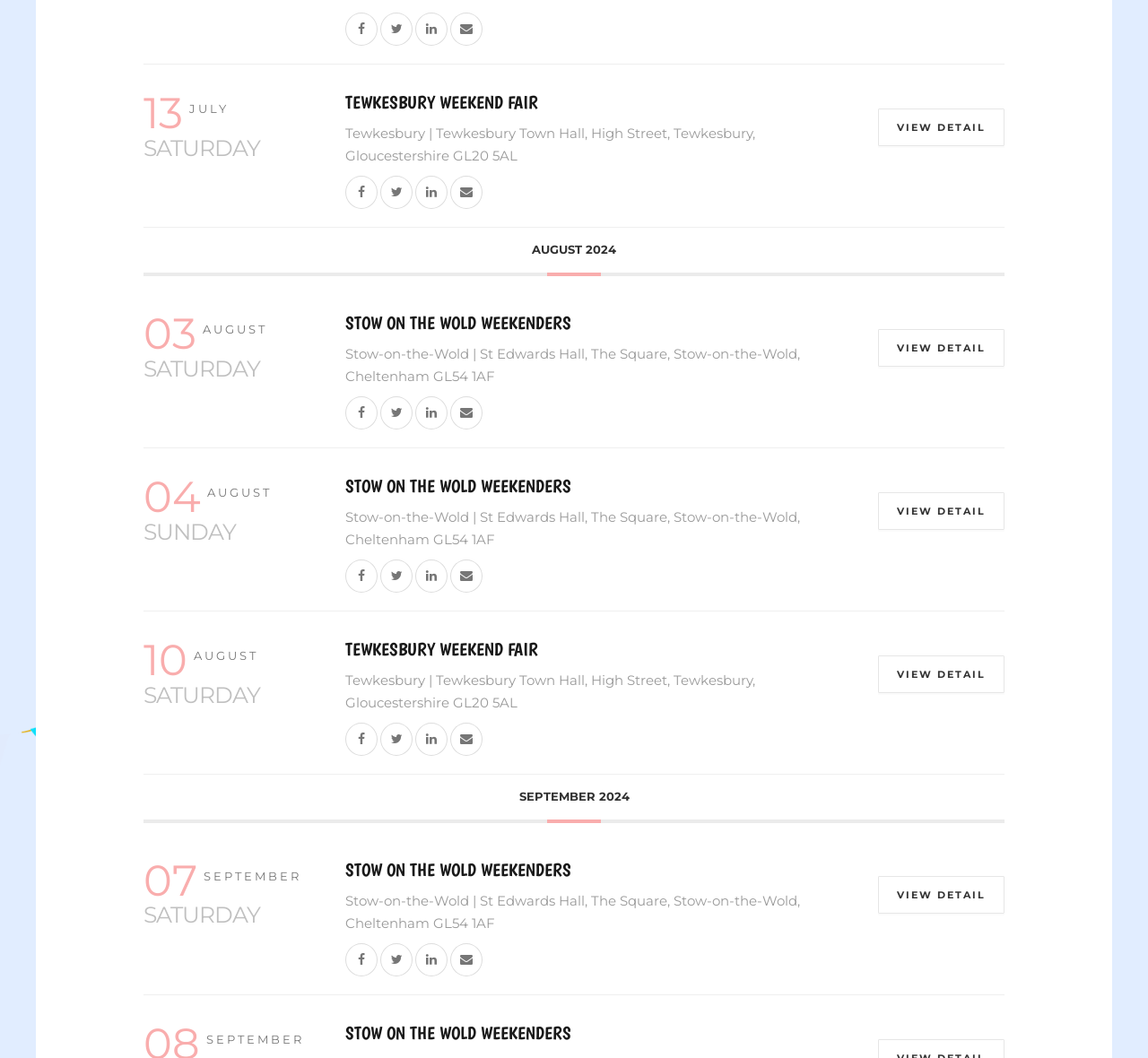Indicate the bounding box coordinates of the element that needs to be clicked to satisfy the following instruction: "View Tewkesbury Weekend Fair details". The coordinates should be four float numbers between 0 and 1, i.e., [left, top, right, bottom].

[0.765, 0.62, 0.875, 0.655]